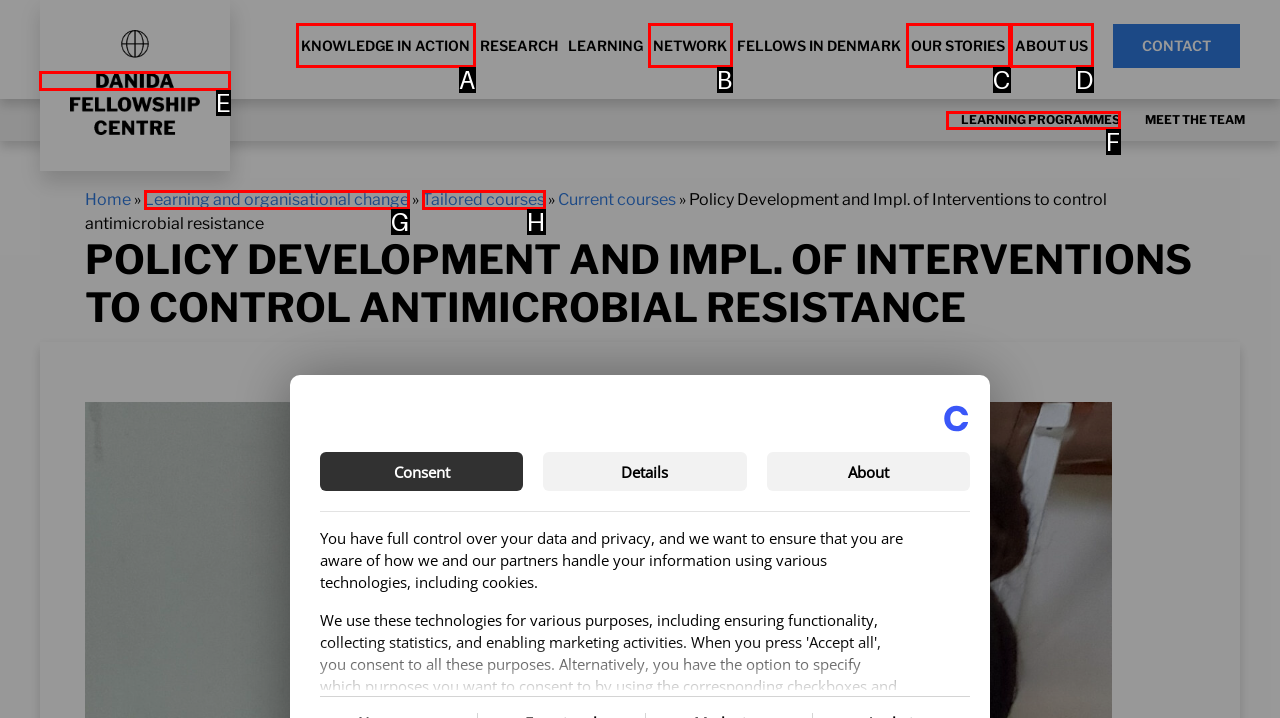From the given options, indicate the letter that corresponds to the action needed to complete this task: Search for a condo or area. Respond with only the letter.

None